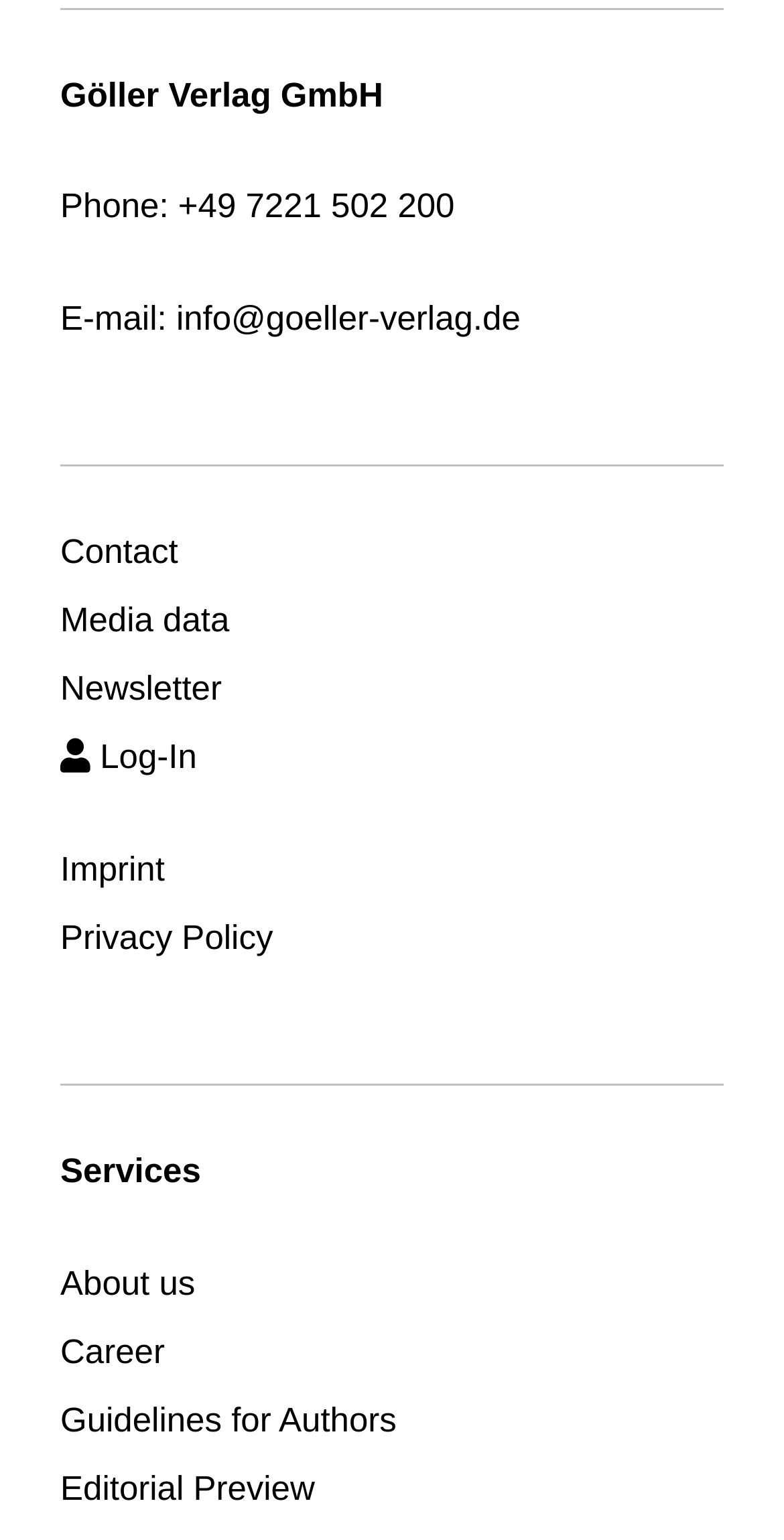What is the phone number of the company?
Look at the webpage screenshot and answer the question with a detailed explanation.

The phone number of the company can be found in the top section of the webpage, where it is written as 'Phone: +49 7221 502 200' in a static text element.